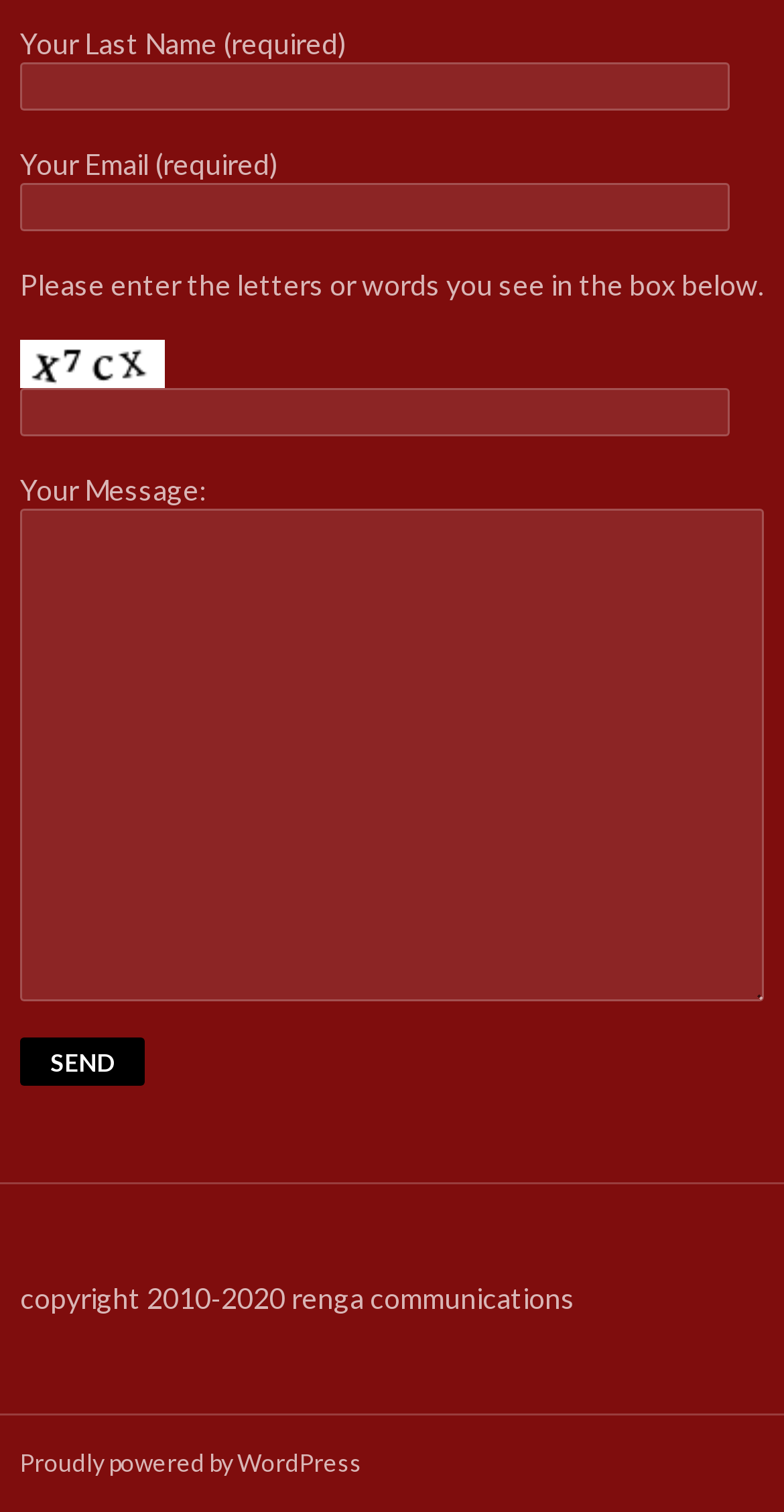Calculate the bounding box coordinates of the UI element given the description: "name="your-last-name"".

[0.026, 0.041, 0.931, 0.073]